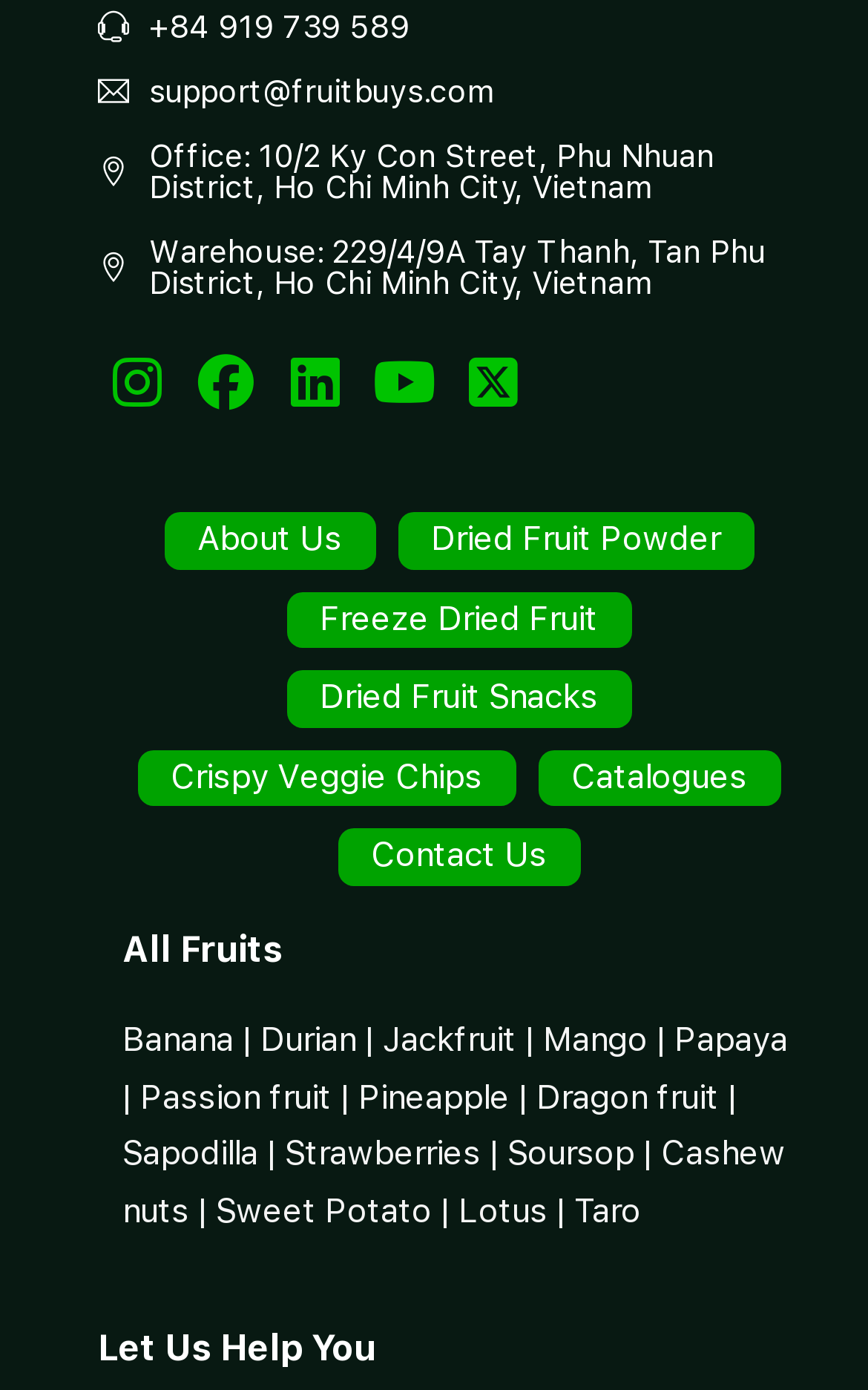Locate the UI element that matches the description Mango in the webpage screenshot. Return the bounding box coordinates in the format (top-left x, top-left y, bottom-right x, bottom-right y), with values ranging from 0 to 1.

[0.626, 0.734, 0.746, 0.763]